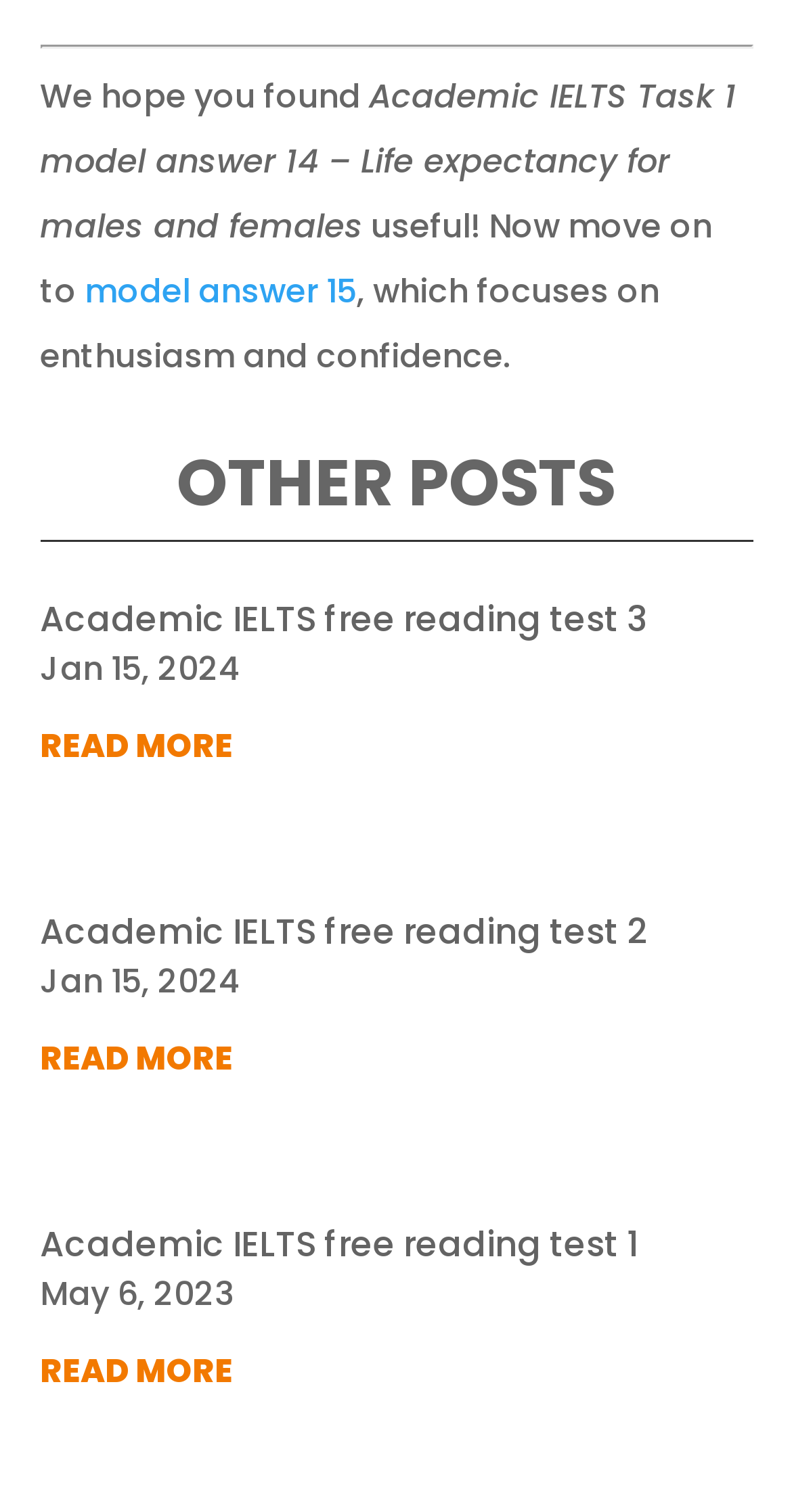Predict the bounding box coordinates for the UI element described as: "model answer 15". The coordinates should be four float numbers between 0 and 1, presented as [left, top, right, bottom].

[0.106, 0.177, 0.45, 0.208]